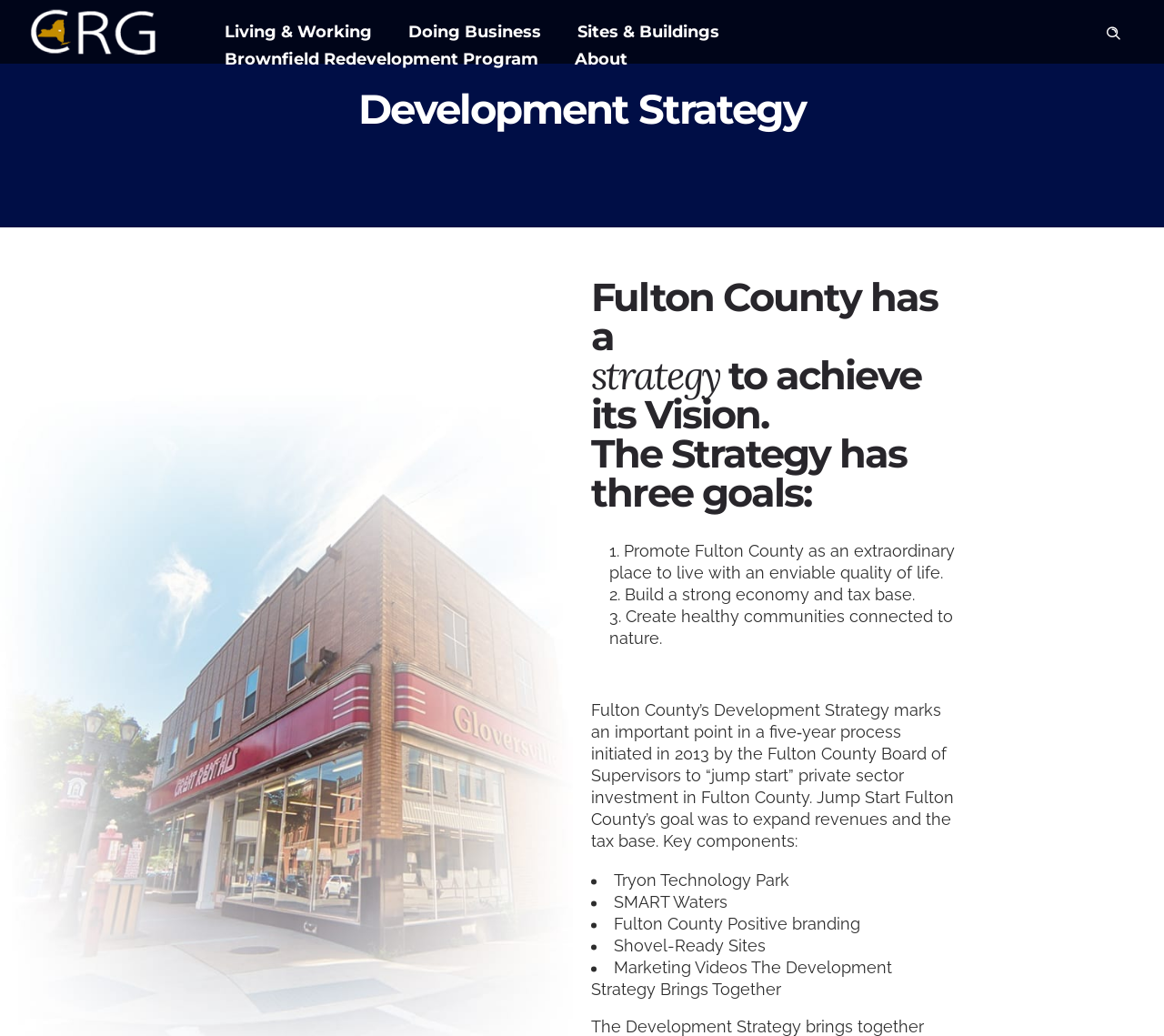Provide an in-depth caption for the webpage.

The webpage is about Fulton County's Development Strategy, with a clear header section at the top featuring a logo image and a link to the Fulton County Center For Regional Growth. On the top right, there is a search link. Below the header, there is a navigation menu with five main links: Living & Working, Doing Business, Sites & Buildings, Brownfield Redevelopment Program, and About.

The main content of the webpage is divided into two sections. The first section has a heading "Development Strategy" and describes Fulton County's strategy to achieve its vision, which has three goals: promoting the county as an extraordinary place to live, building a strong economy and tax base, and creating healthy communities connected to nature.

The second section provides more information about Fulton County's Development Strategy, which marks an important point in a five-year process initiated in 2013. This section lists key components of the strategy, including Tryon Technology Park, SMART Waters, Fulton County Positive branding, Shovel-Ready Sites, and Marketing Videos.